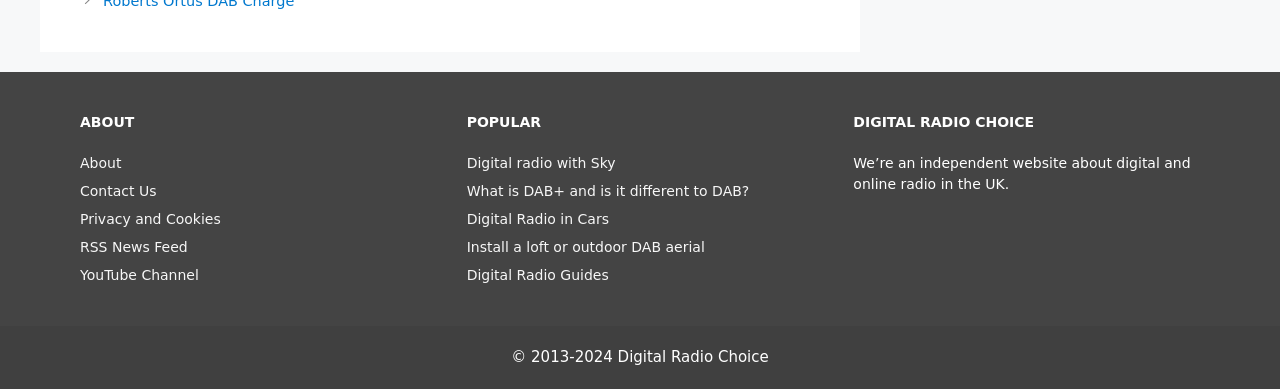Please identify the bounding box coordinates of the element on the webpage that should be clicked to follow this instruction: "Click on About". The bounding box coordinates should be given as four float numbers between 0 and 1, formatted as [left, top, right, bottom].

[0.062, 0.4, 0.095, 0.441]